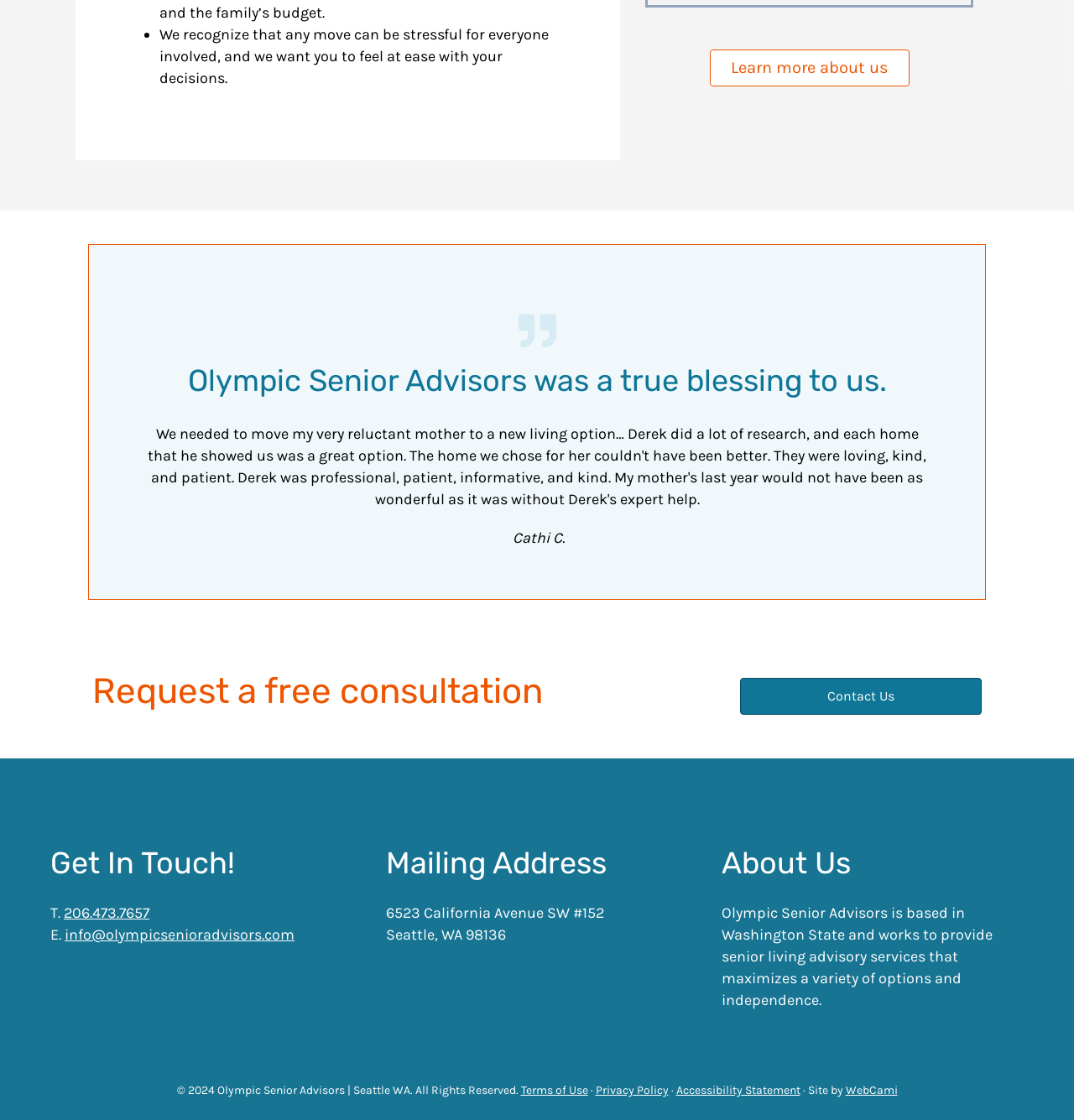Please reply to the following question using a single word or phrase: 
What is the name of the company?

Olympic Senior Advisors